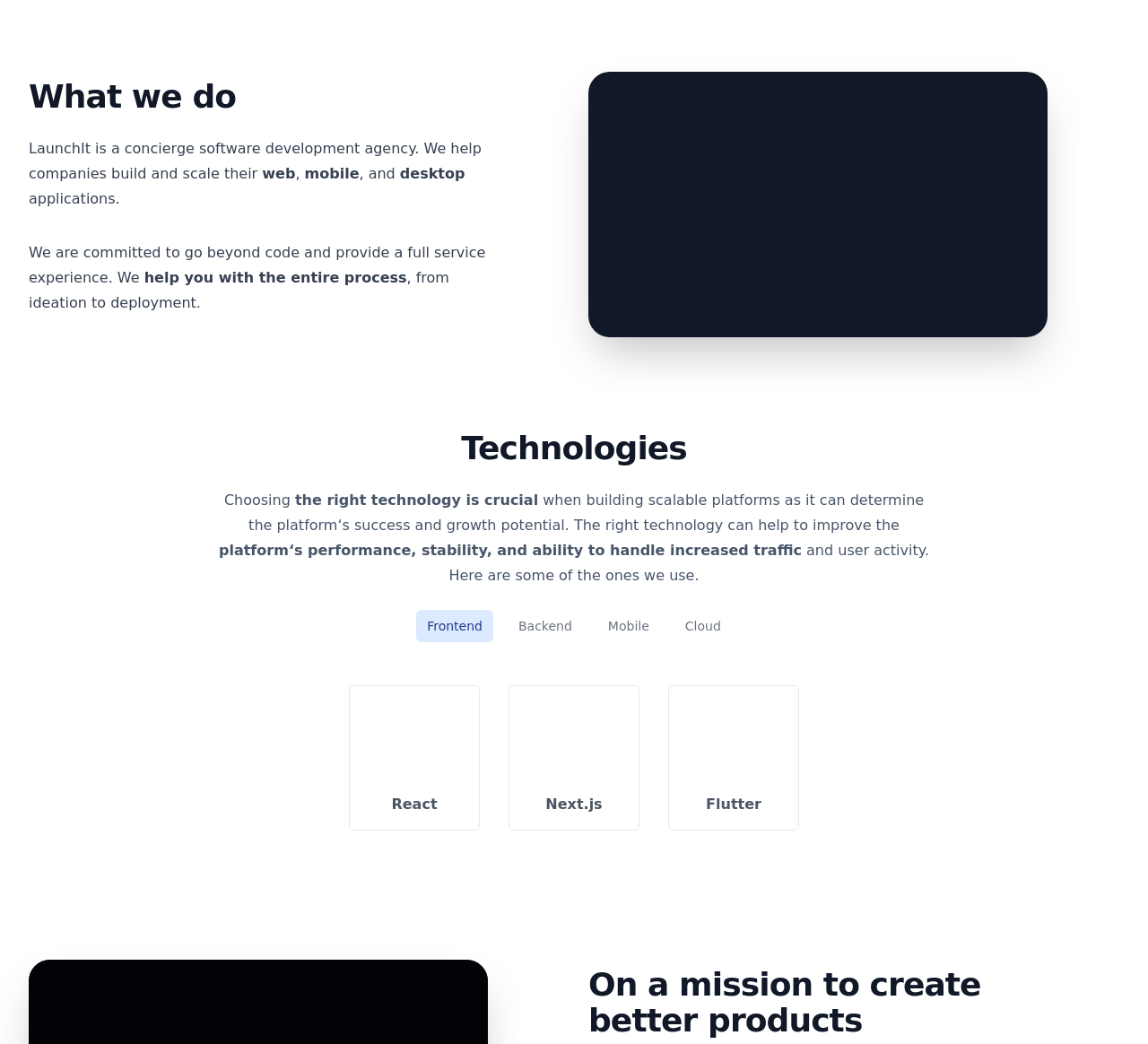What is LaunchIt committed to providing?
Carefully analyze the image and provide a thorough answer to the question.

According to the webpage, LaunchIt is committed to going beyond code and providing a full service experience. This information is obtained from the StaticText elements with IDs 185 and 187.